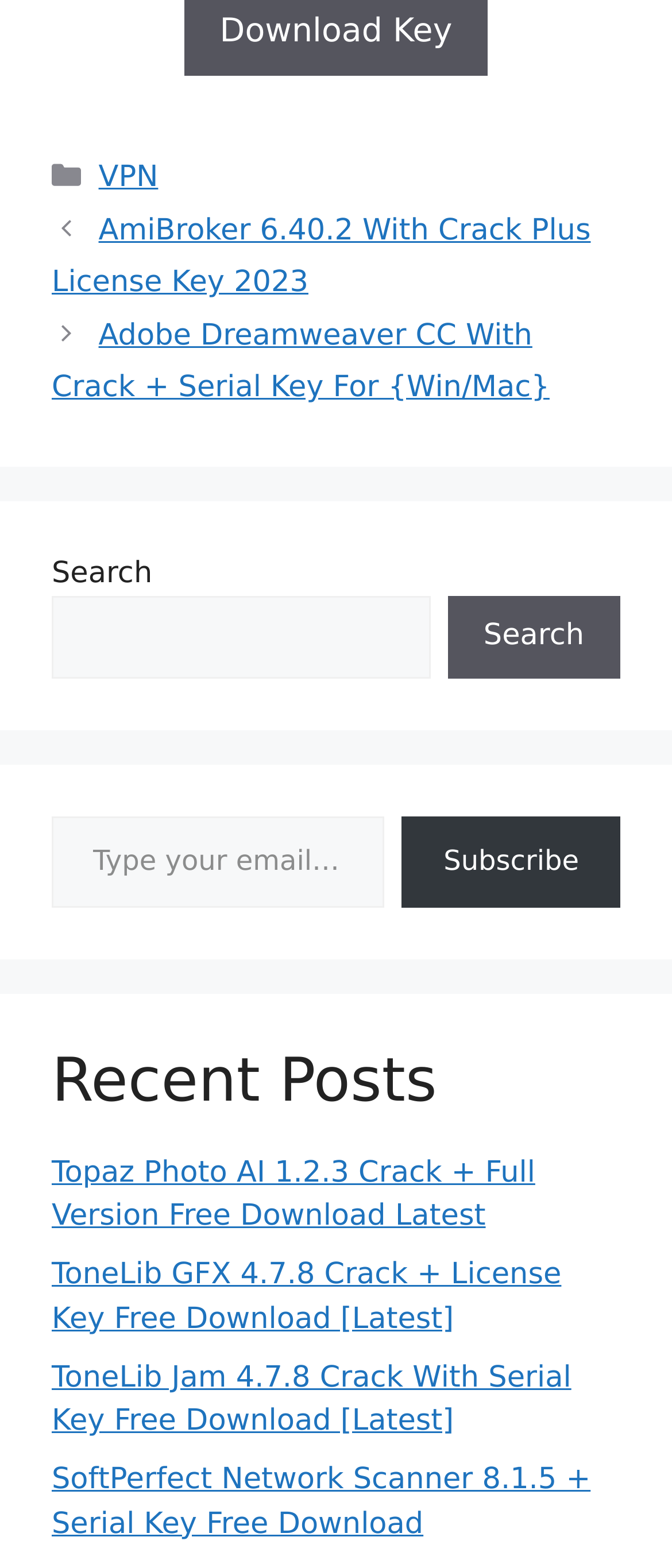Determine the bounding box coordinates of the region to click in order to accomplish the following instruction: "Subscribe with your email". Provide the coordinates as four float numbers between 0 and 1, specifically [left, top, right, bottom].

[0.598, 0.521, 0.923, 0.579]